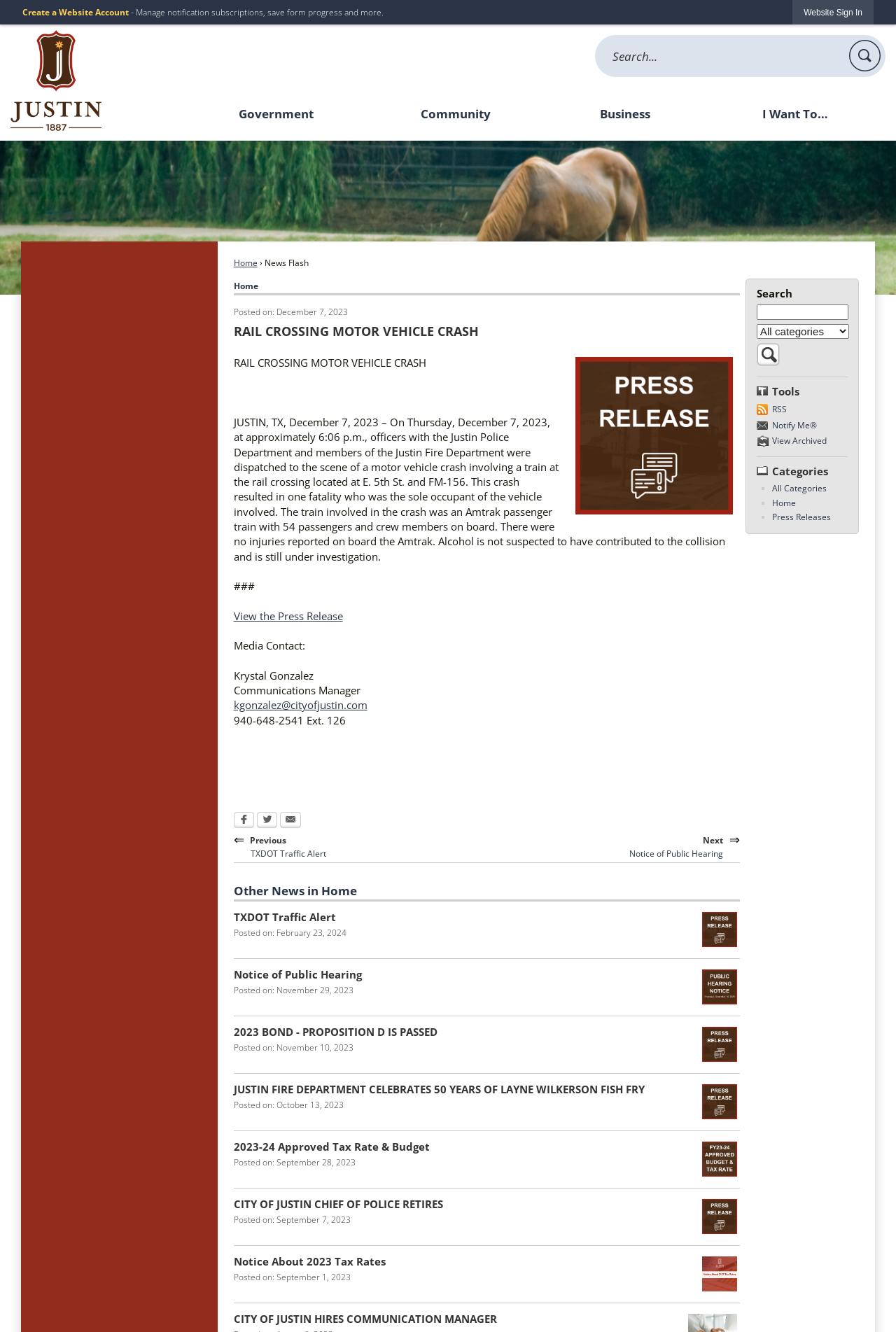Predict the bounding box coordinates of the area that should be clicked to accomplish the following instruction: "View the press release". The bounding box coordinates should consist of four float numbers between 0 and 1, i.e., [left, top, right, bottom].

[0.261, 0.457, 0.382, 0.467]